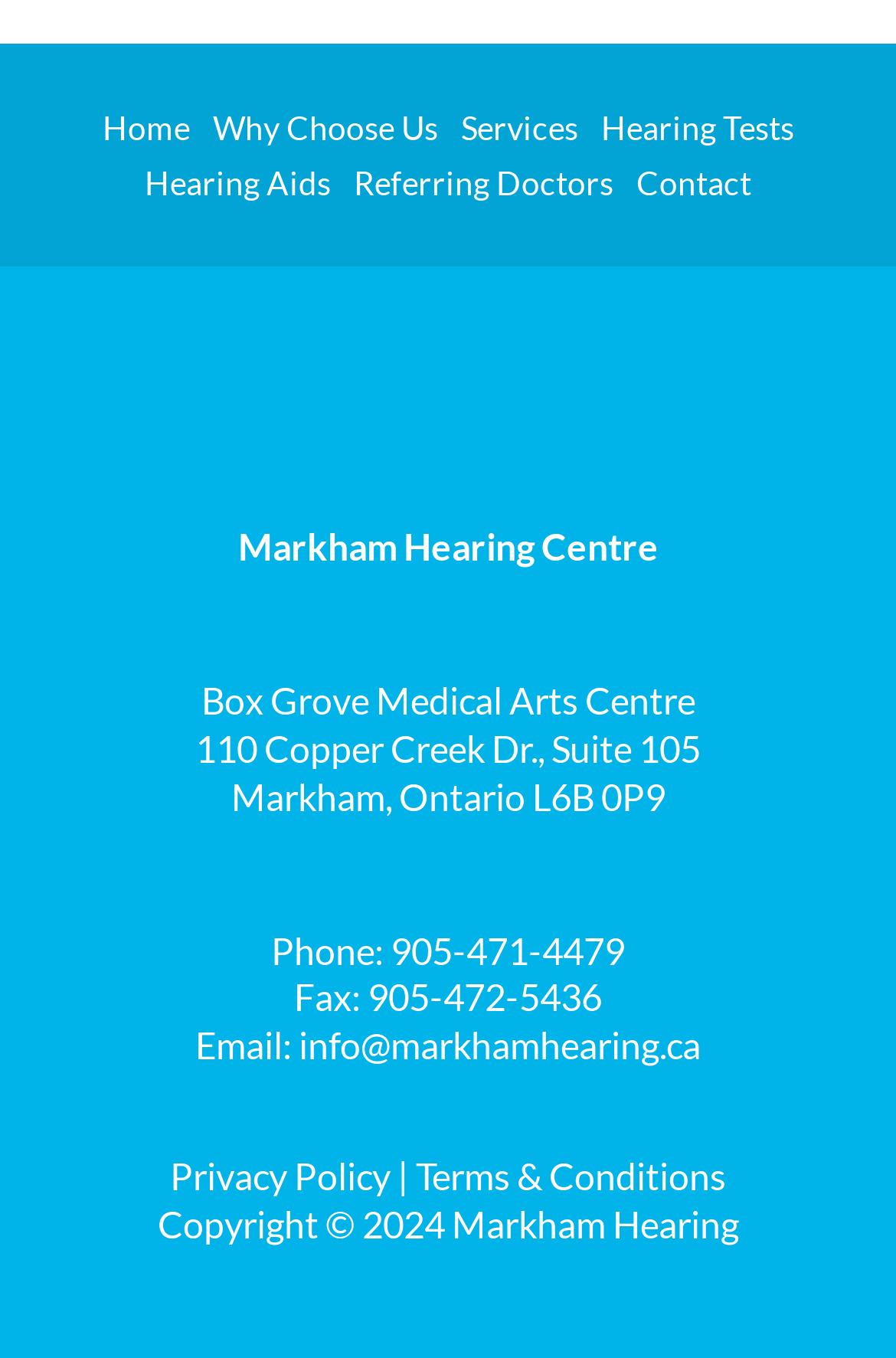What year is the copyright of the webpage?
Analyze the screenshot and provide a detailed answer to the question.

The copyright year of the webpage can be found in the StaticText element with the text 'Copyright © 2024 Markham Hearing' located at the bottom of the webpage.